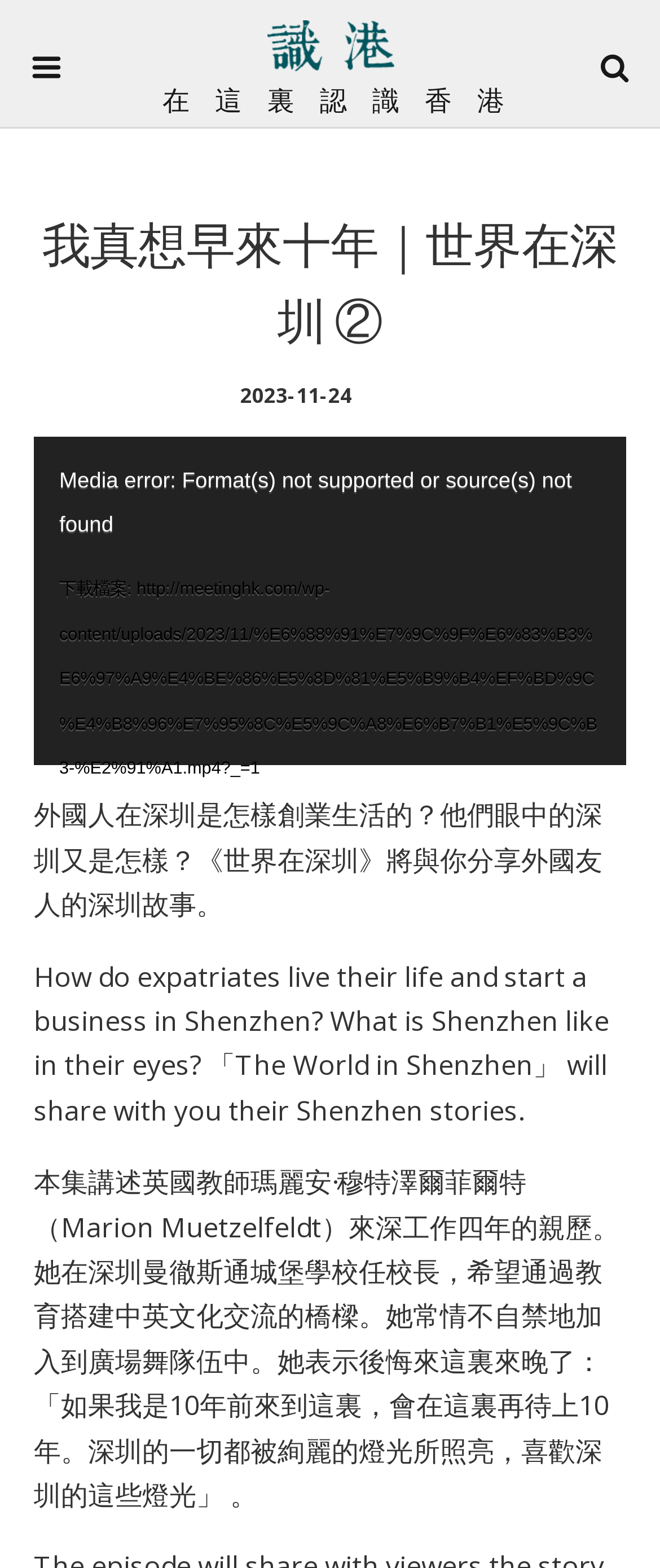Locate the bounding box coordinates of the element to click to perform the following action: 'Search Fallout Wiki'. The coordinates should be given as four float values between 0 and 1, in the form of [left, top, right, bottom].

None